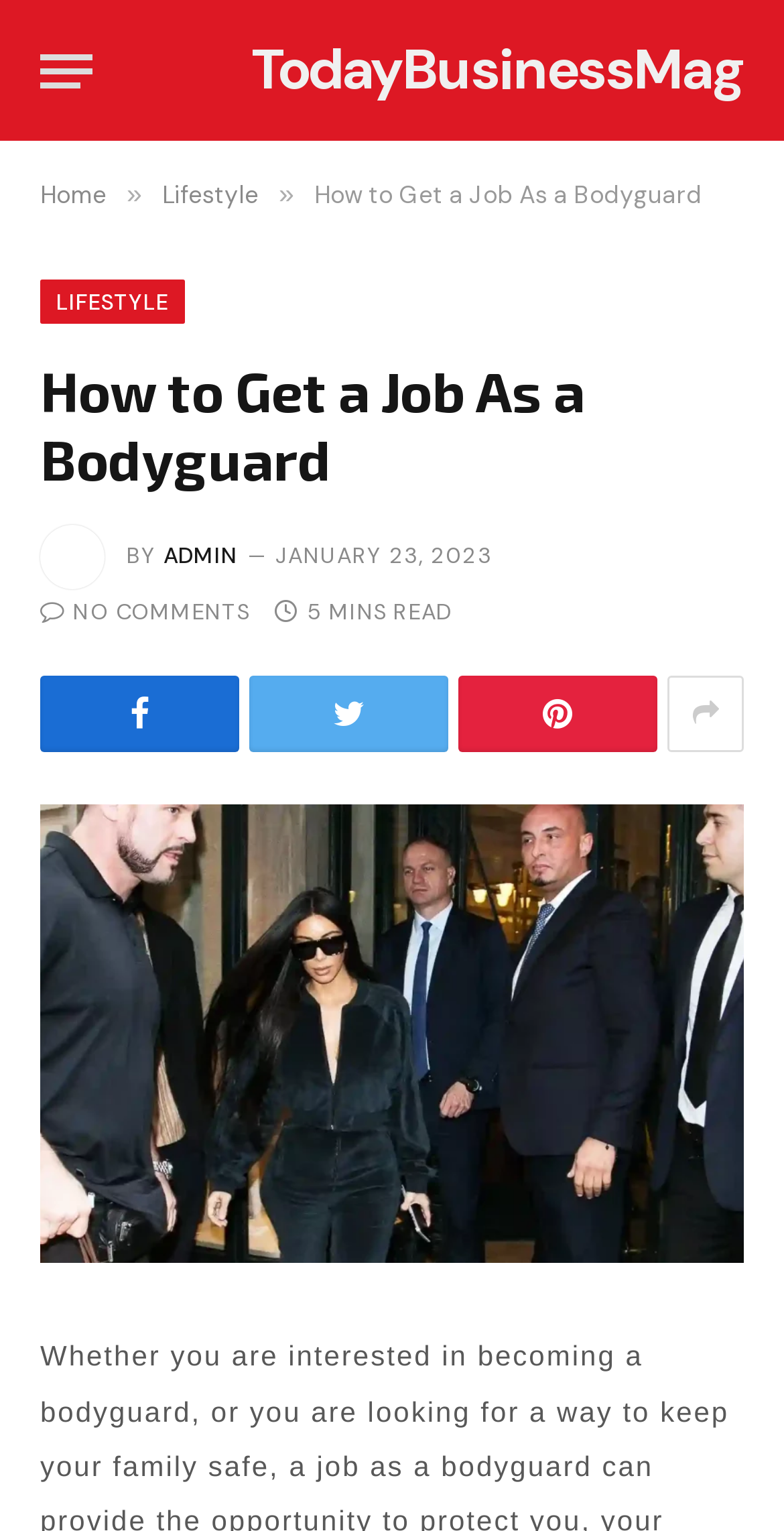Please determine the bounding box coordinates for the UI element described here. Use the format (top-left x, top-left y, bottom-right x, bottom-right y) with values bounded between 0 and 1: Lifestyle

[0.051, 0.183, 0.236, 0.212]